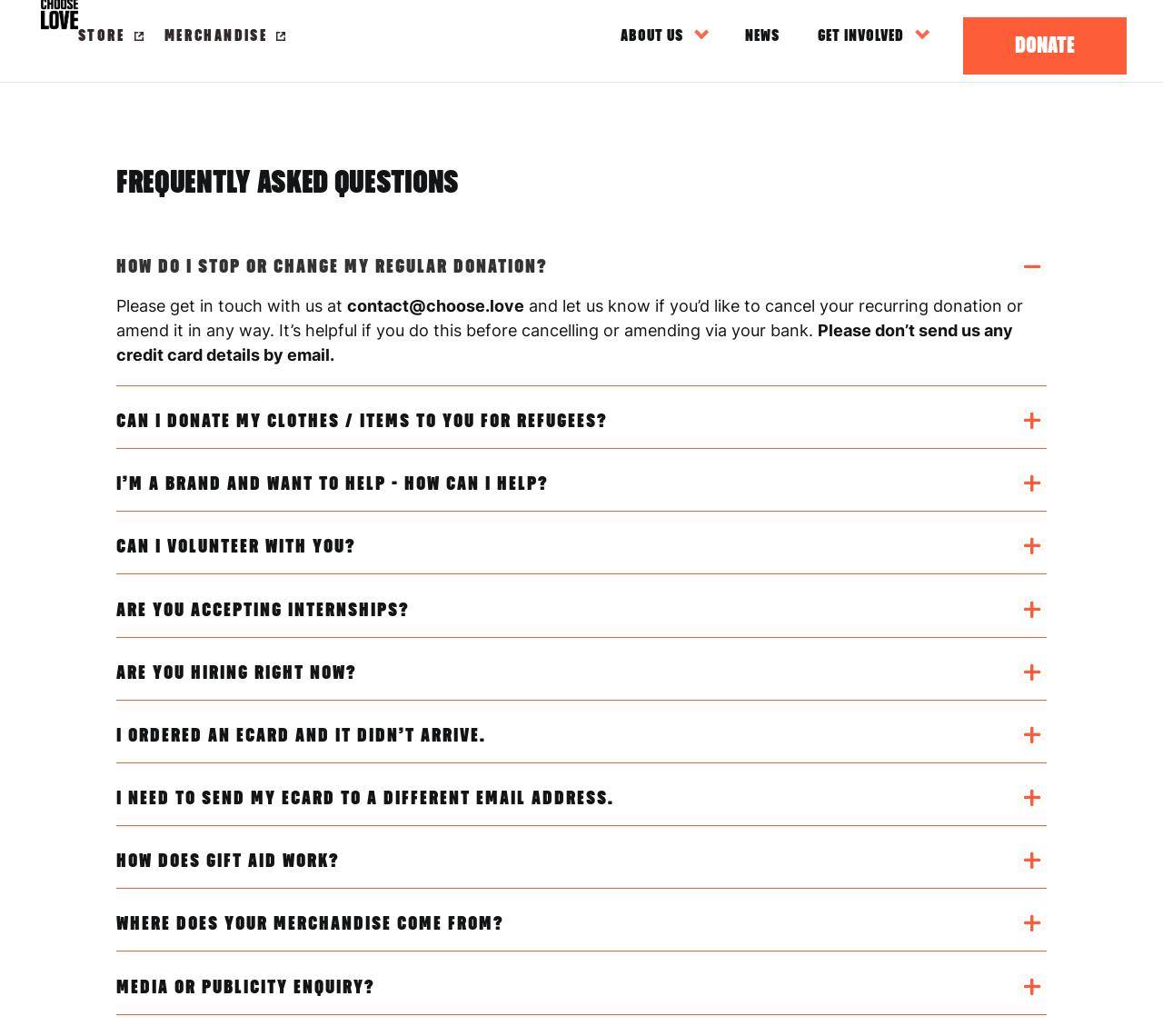How can I cancel my recurring donation?
Please ensure your answer is as detailed and informative as possible.

According to the answer to the question 'How do I stop or change my regular donation?', users should get in touch with the organization at contact@choose.love to cancel or amend their recurring donation.